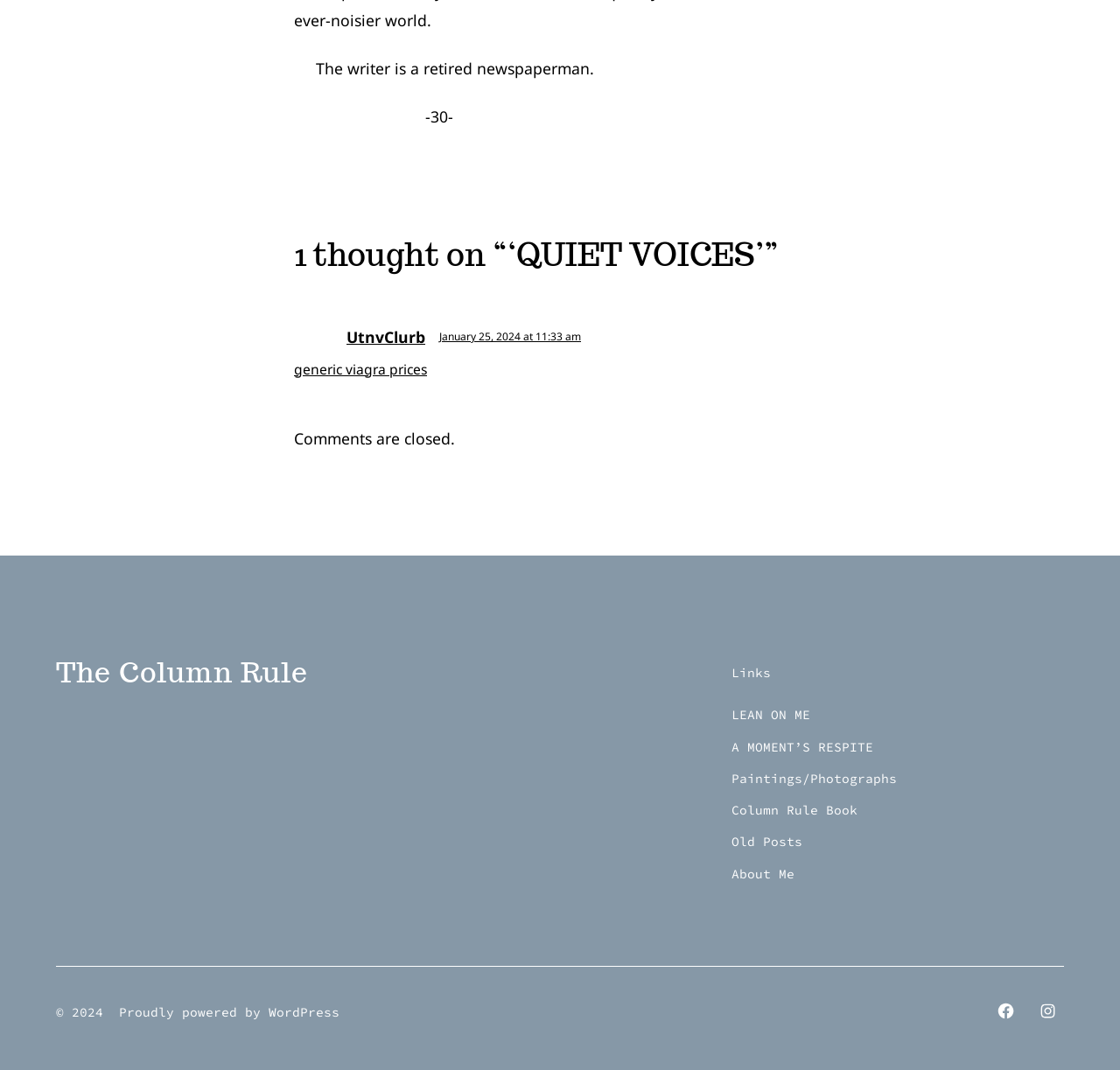Calculate the bounding box coordinates of the UI element given the description: "Paintings/Photographs".

[0.653, 0.72, 0.801, 0.735]